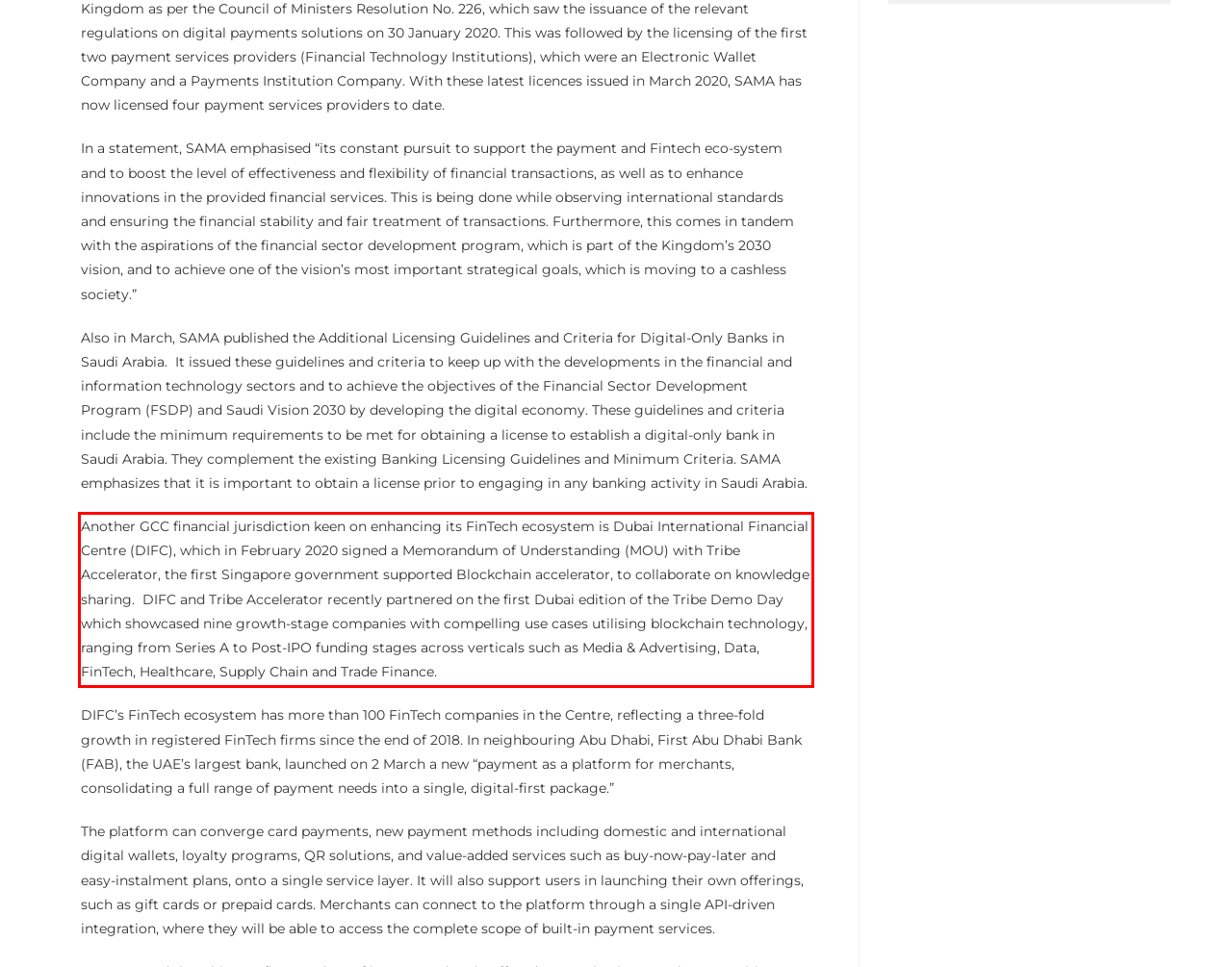Your task is to recognize and extract the text content from the UI element enclosed in the red bounding box on the webpage screenshot.

Another GCC financial jurisdiction keen on enhancing its FinTech ecosystem is Dubai International Financial Centre (DIFC), which in February 2020 signed a Memorandum of Understanding (MOU) with Tribe Accelerator, the first Singapore government supported Blockchain accelerator, to collaborate on knowledge sharing. DIFC and Tribe Accelerator recently partnered on the first Dubai edition of the Tribe Demo Day which showcased nine growth-stage companies with compelling use cases utilising blockchain technology, ranging from Series A to Post-IPO funding stages across verticals such as Media & Advertising, Data, FinTech, Healthcare, Supply Chain and Trade Finance.